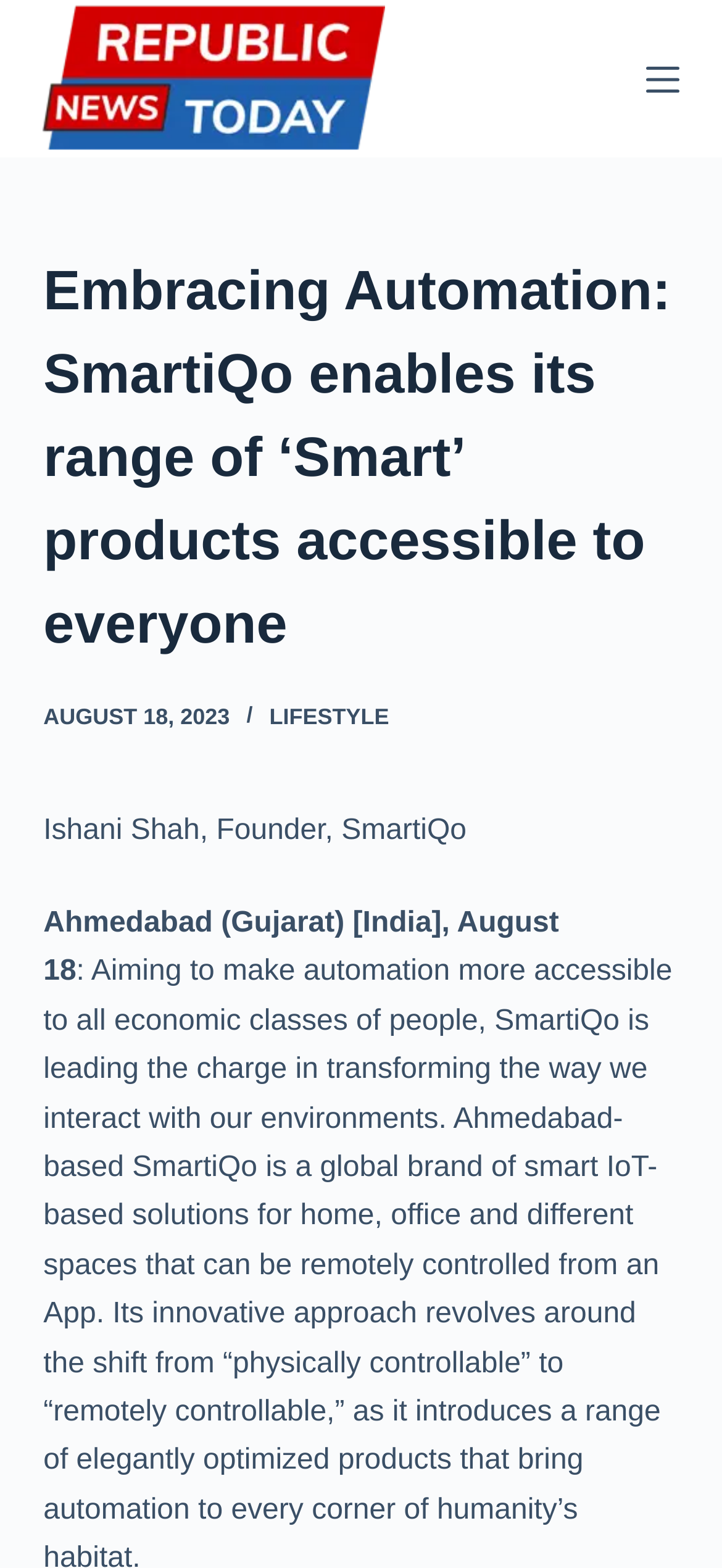Identify the webpage's primary heading and generate its text.

Embracing Automation: SmartiQo enables its range of ‘Smart’ products accessible to everyone